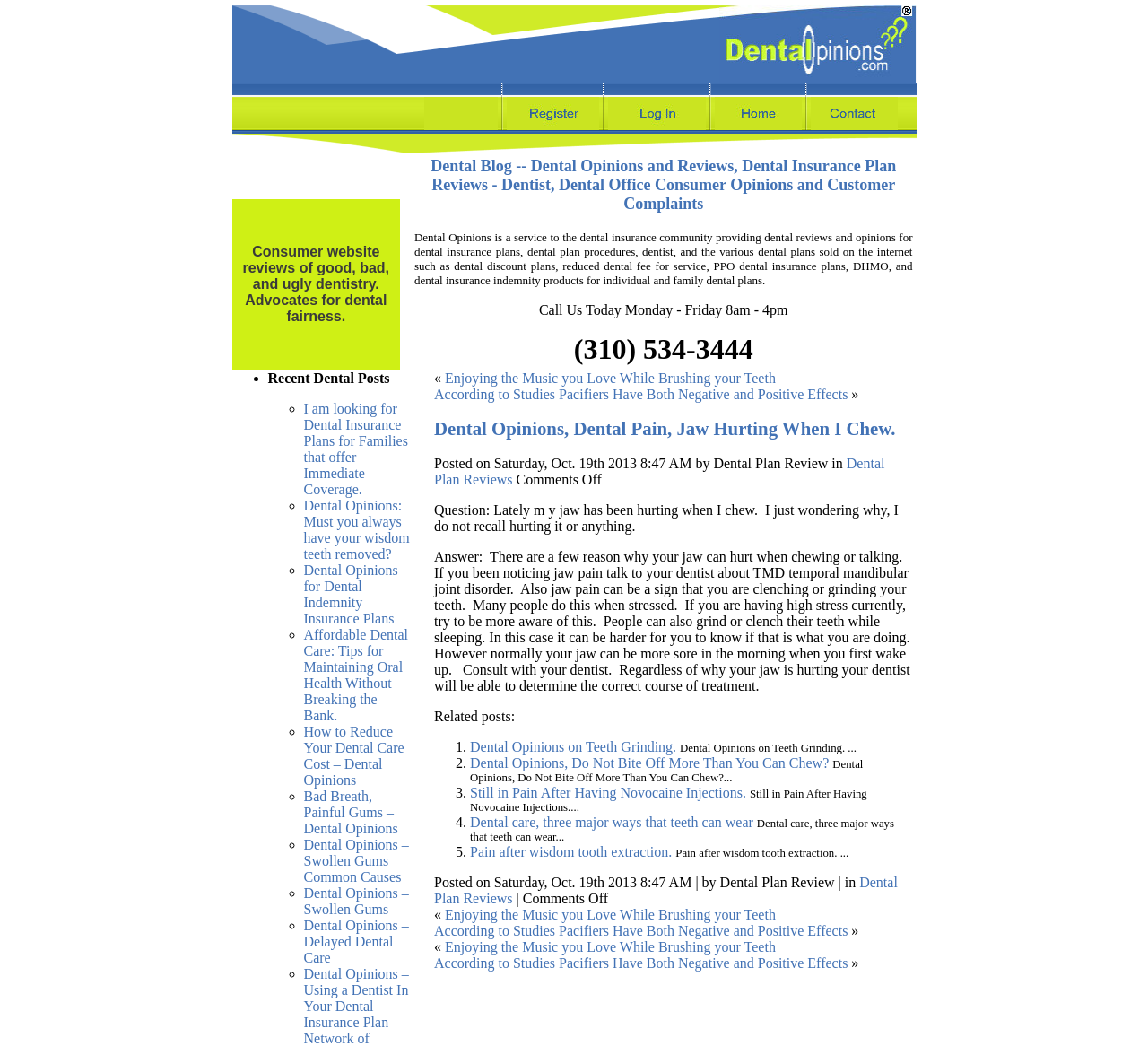Show the bounding box coordinates of the element that should be clicked to complete the task: "Click the 'Dental Plan Reviews' link".

[0.378, 0.435, 0.771, 0.465]